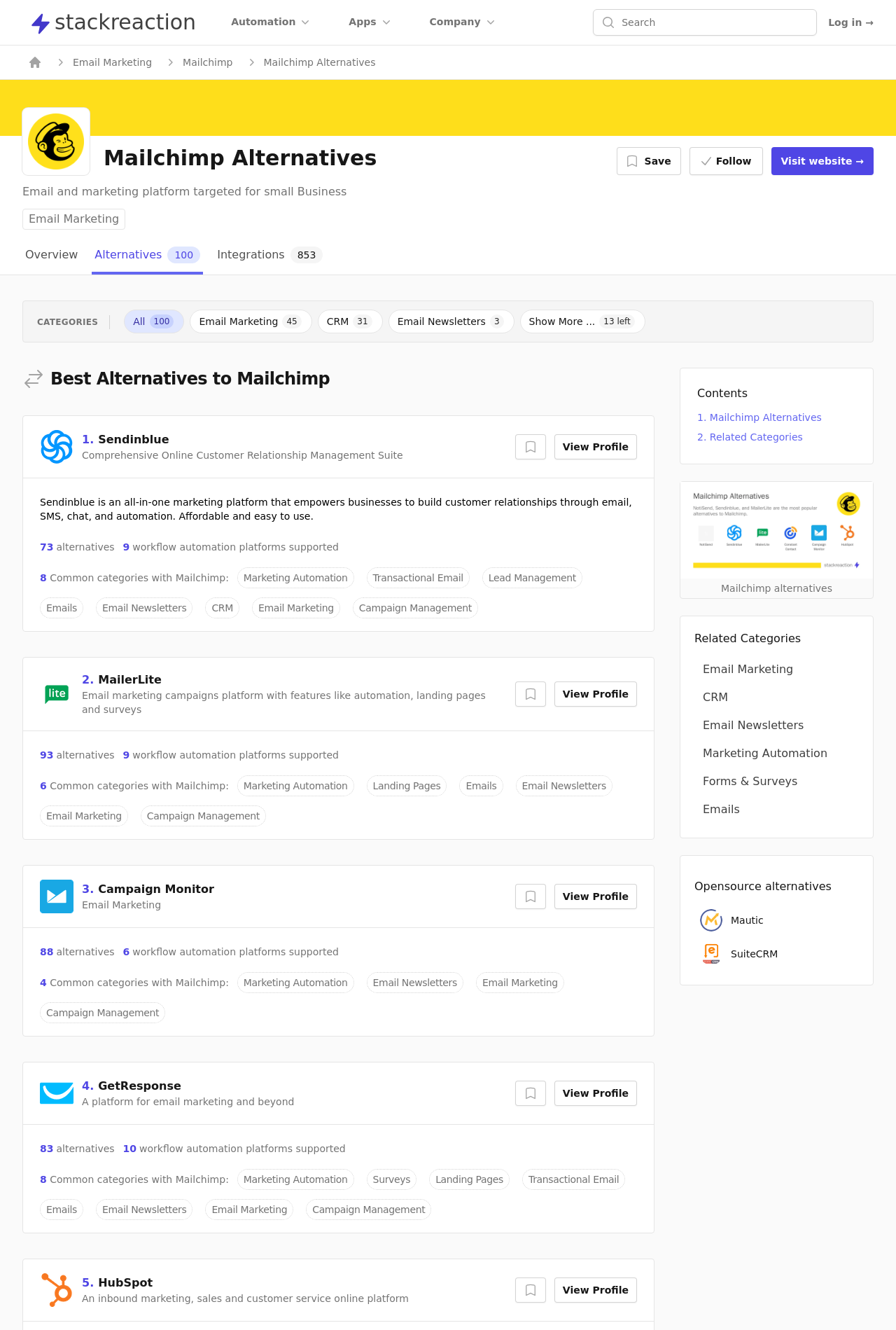What is the category of Mailchimp?
Use the screenshot to answer the question with a single word or phrase.

Email Marketing